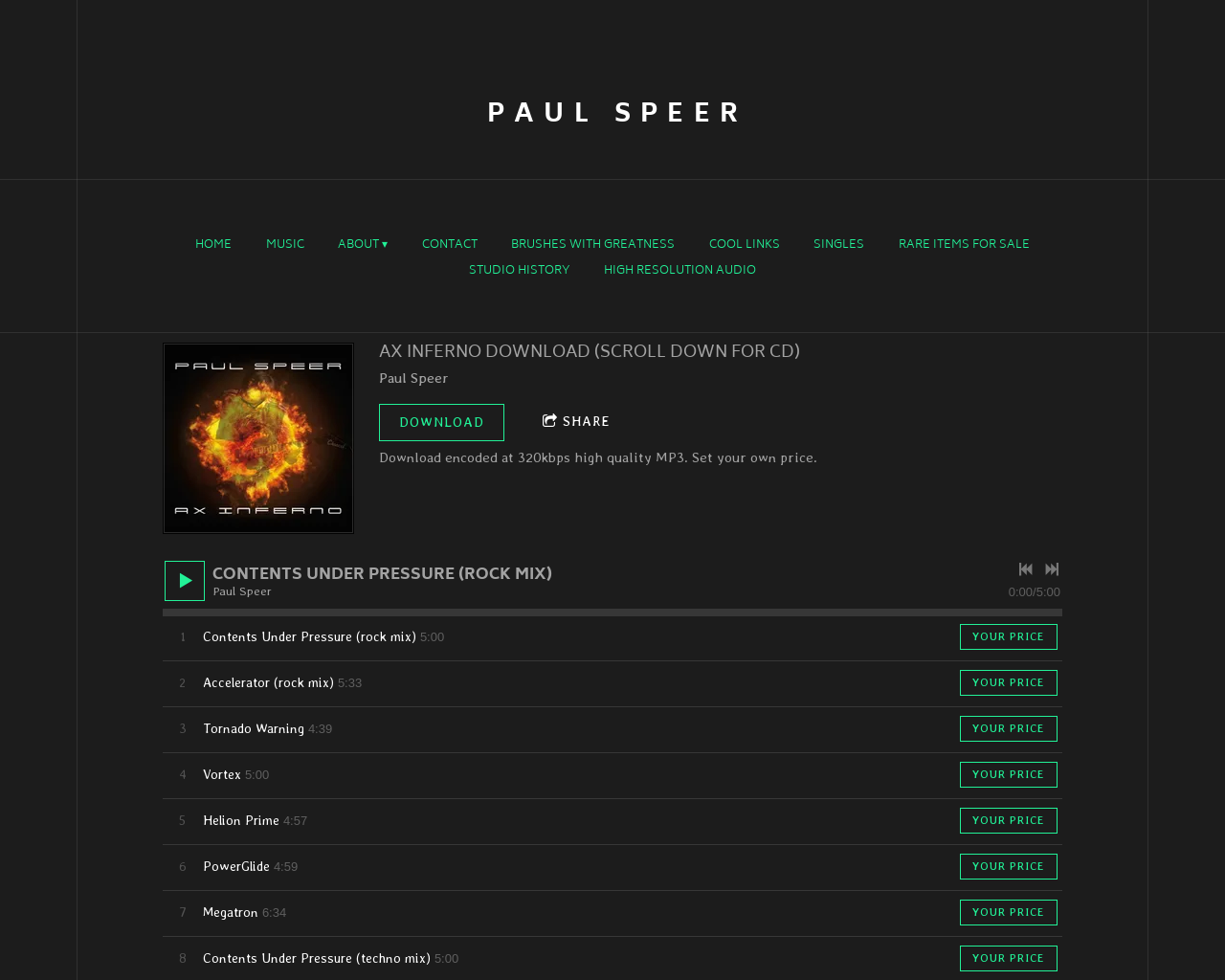Provide the bounding box coordinates of the UI element this sentence describes: "Contents Under Pressure (rock mix)".

[0.166, 0.64, 0.34, 0.66]